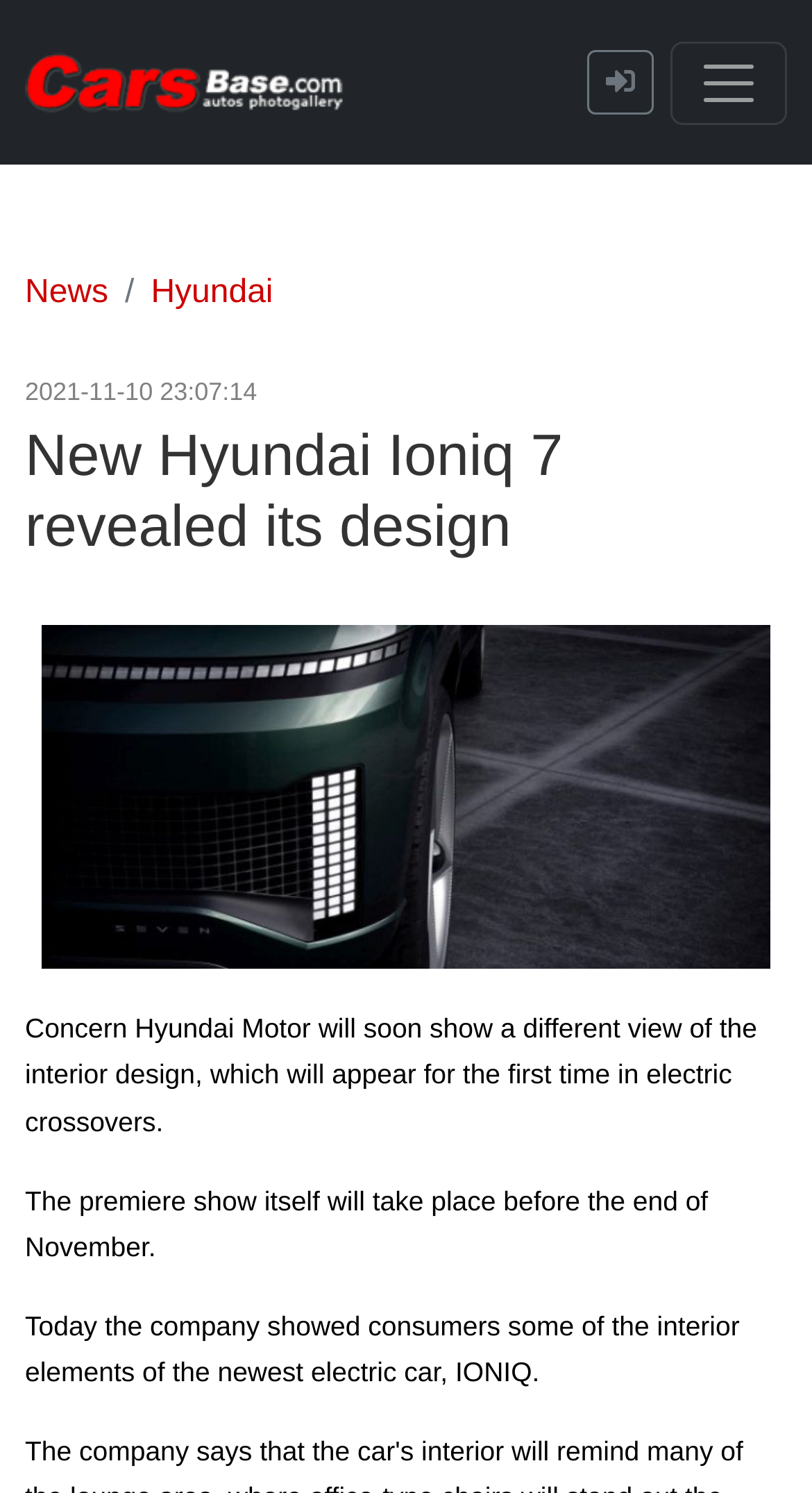When will the premiere show take place?
By examining the image, provide a one-word or phrase answer.

Before the end of November